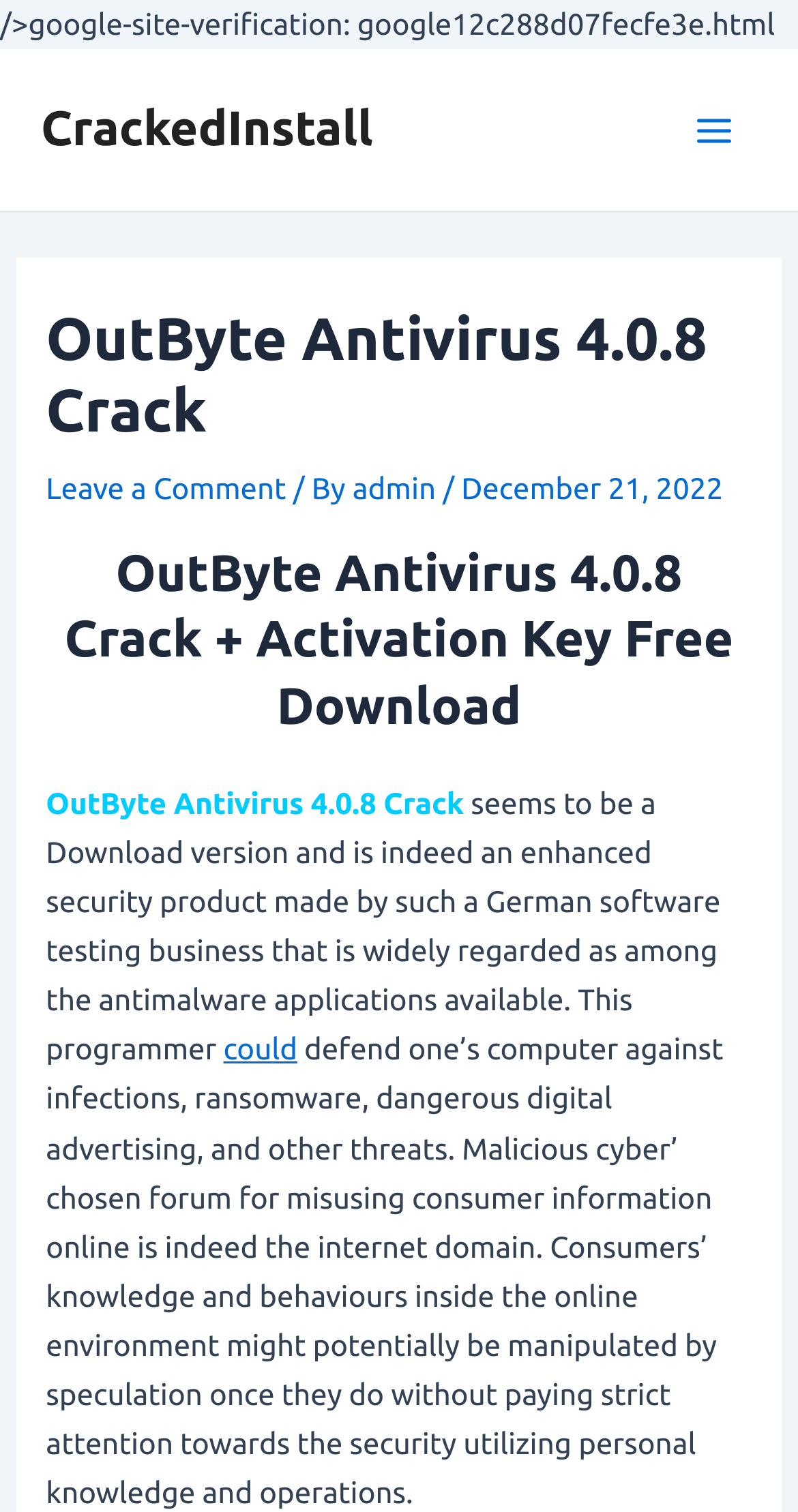What is the type of business that developed the software?
Examine the image and provide an in-depth answer to the question.

I determined the answer by reading the text in the webpage, which states that the software is 'made by such a German software testing business'. This implies that the software was developed by a business that specializes in software testing and is based in Germany.